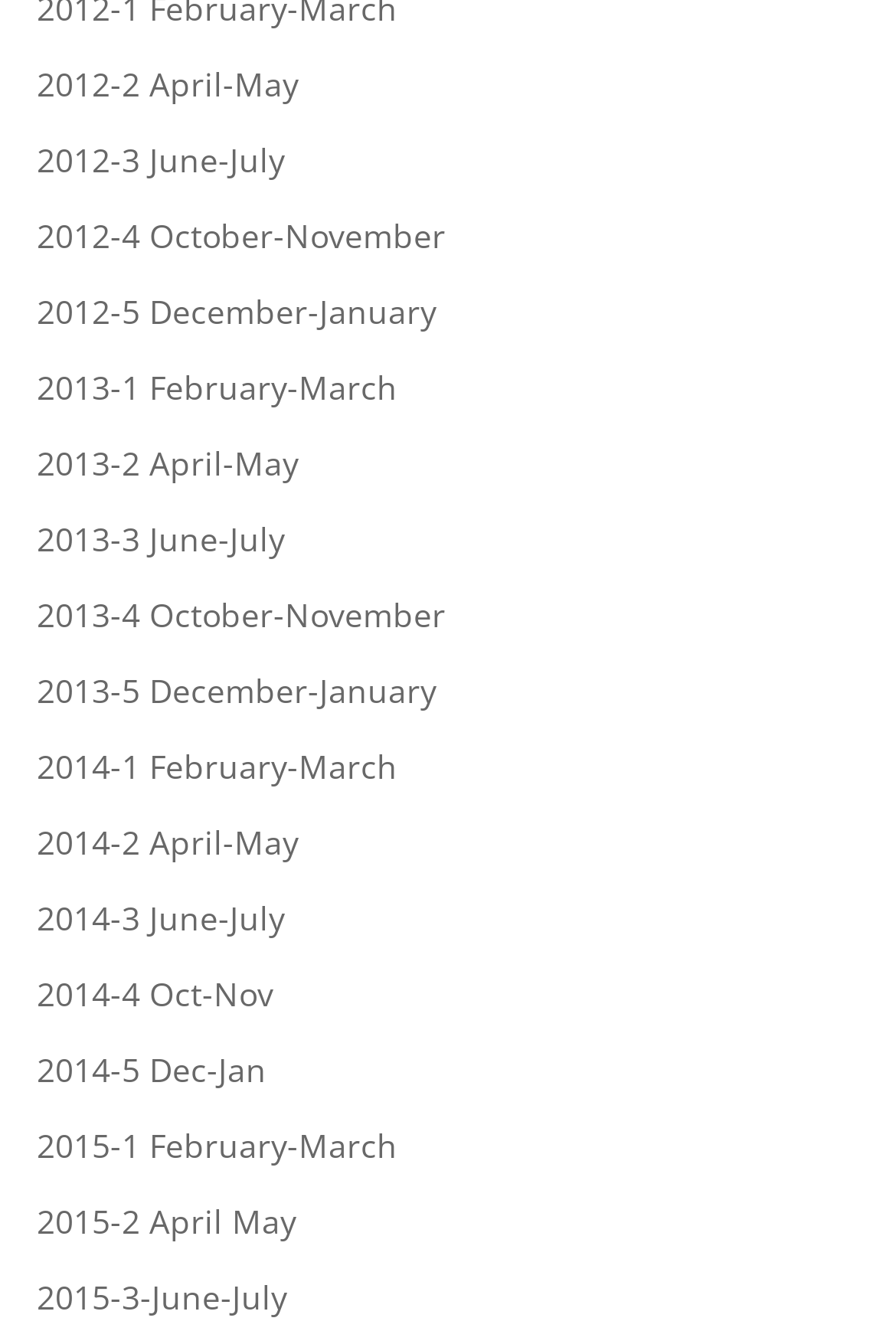Please identify the coordinates of the bounding box for the clickable region that will accomplish this instruction: "access 2014-5 Dec-Jan publication".

[0.041, 0.78, 0.297, 0.813]